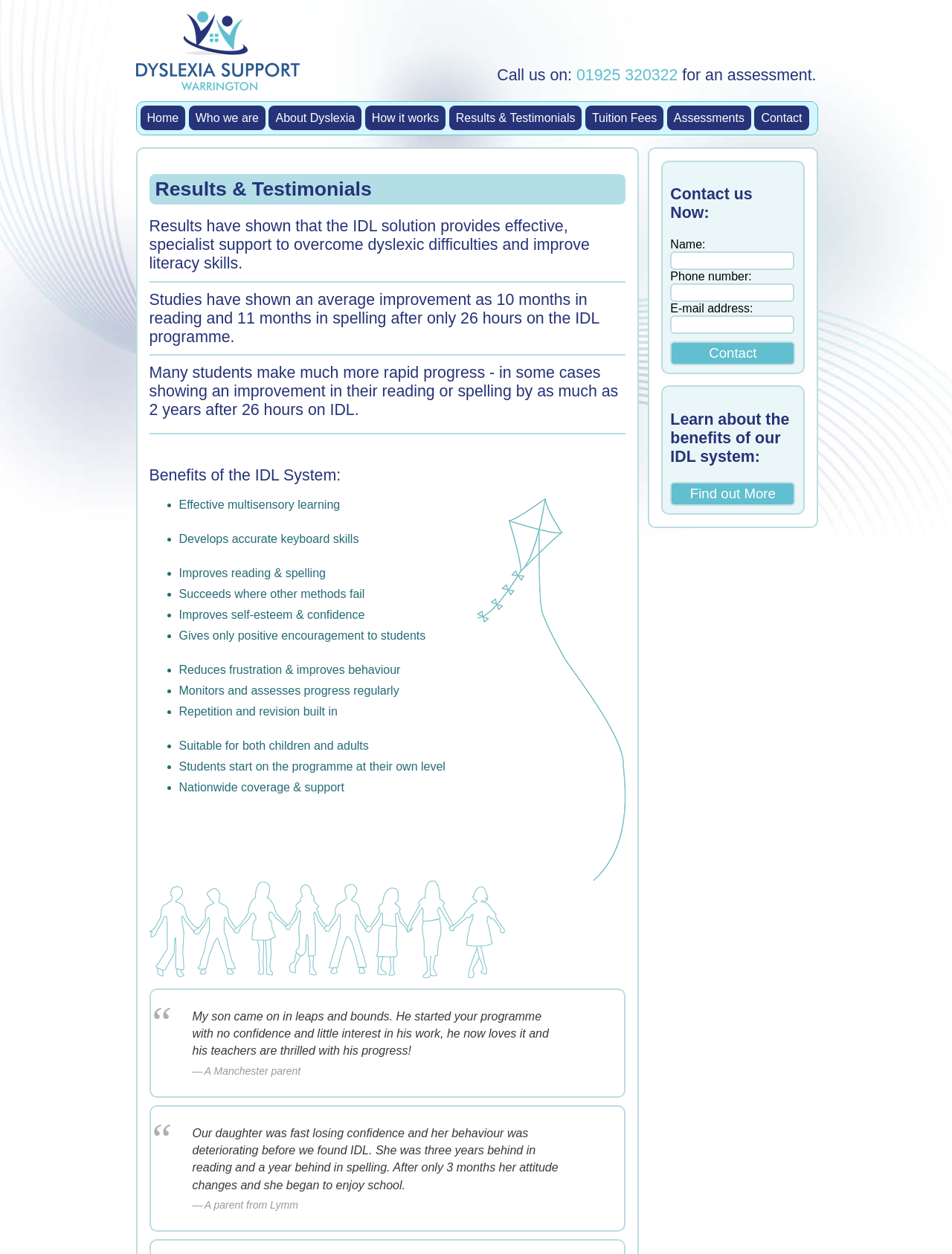With reference to the screenshot, provide a detailed response to the question below:
What can be done on the webpage to learn more about the IDL system?

The webpage provides a button 'Find out More' which can be clicked to learn more about the IDL system. This button is located at the bottom of the webpage.